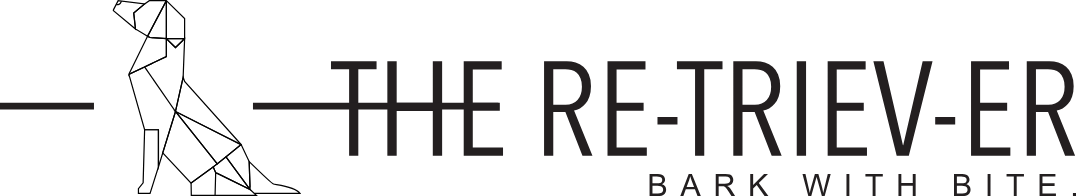Offer an in-depth caption for the image presented.

The image features the logo of "The Retriever," which showcases a stylized, geometric representation of a dog, symbolizing the publication's energetic and engaging identity. The logo is designed with clean lines and a modern aesthetic, featuring the words "THE RE-TRIEV-ER" prominently displayed, along with the tagline "BARK WITH BITE." This branding reflects a vibrant and youthful spirit, indicative of the publication's dedication to delivering dynamic content. Positioned at the top of the page, the logo serves as an eye-catching header for articles and news updates, inviting the audience to explore the latest stories and community happenings.